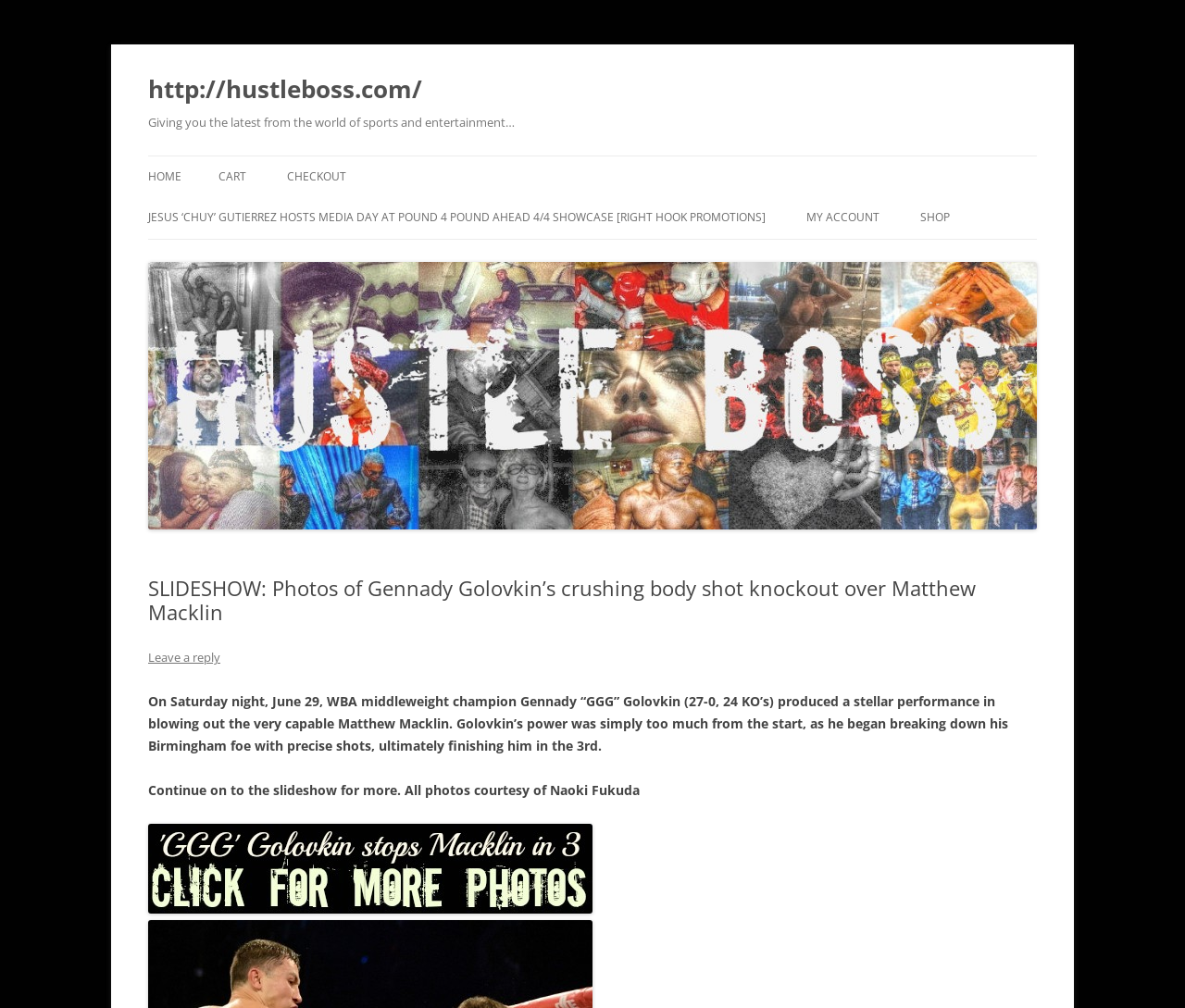What is the name of the boxer in the article?
Based on the visual content, answer with a single word or a brief phrase.

Gennady Golovkin